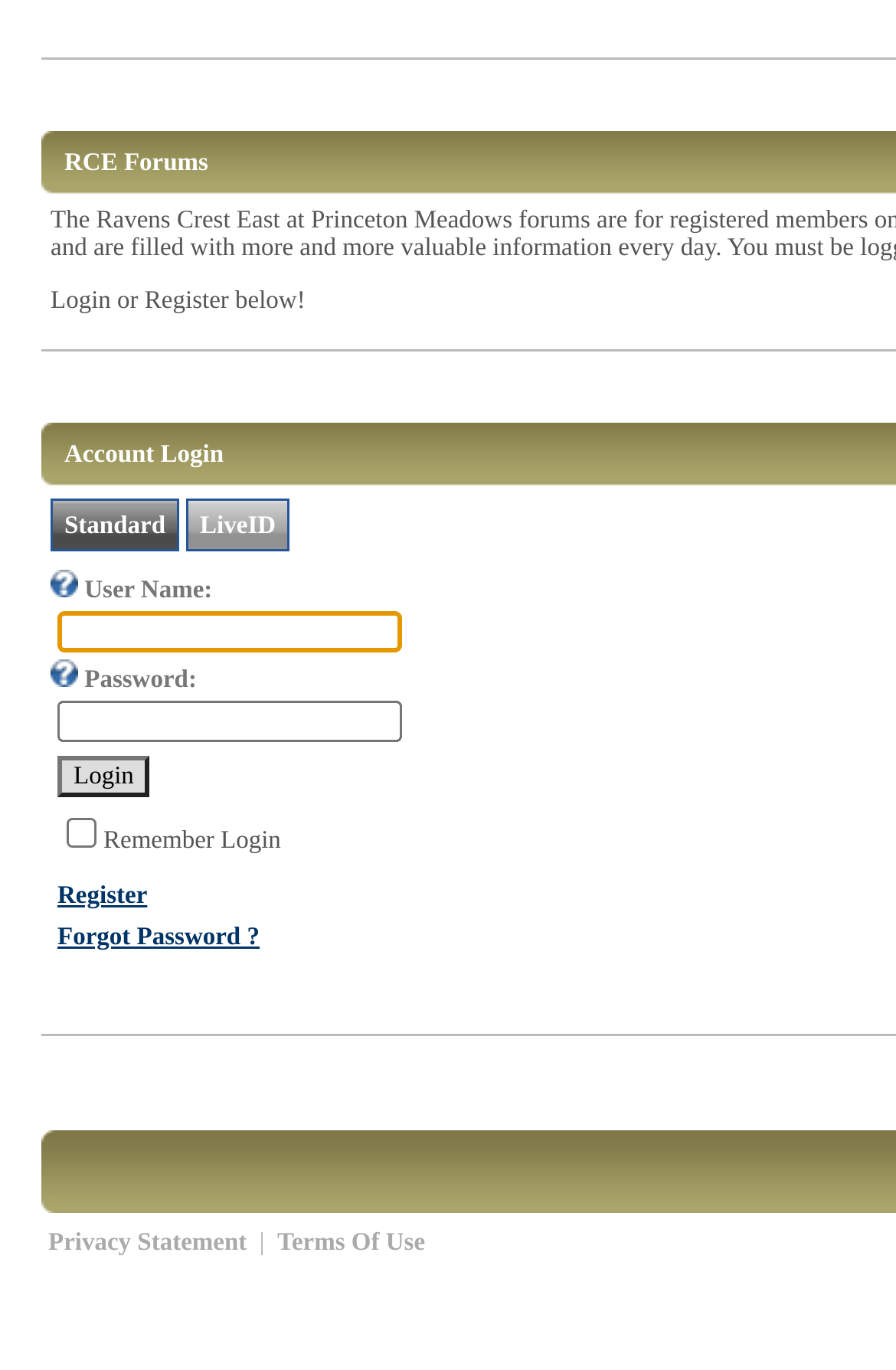Please provide the bounding box coordinates for the element that needs to be clicked to perform the following instruction: "Enter your password". The coordinates should be given as four float numbers between 0 and 1, i.e., [left, top, right, bottom].

[0.064, 0.511, 0.449, 0.542]